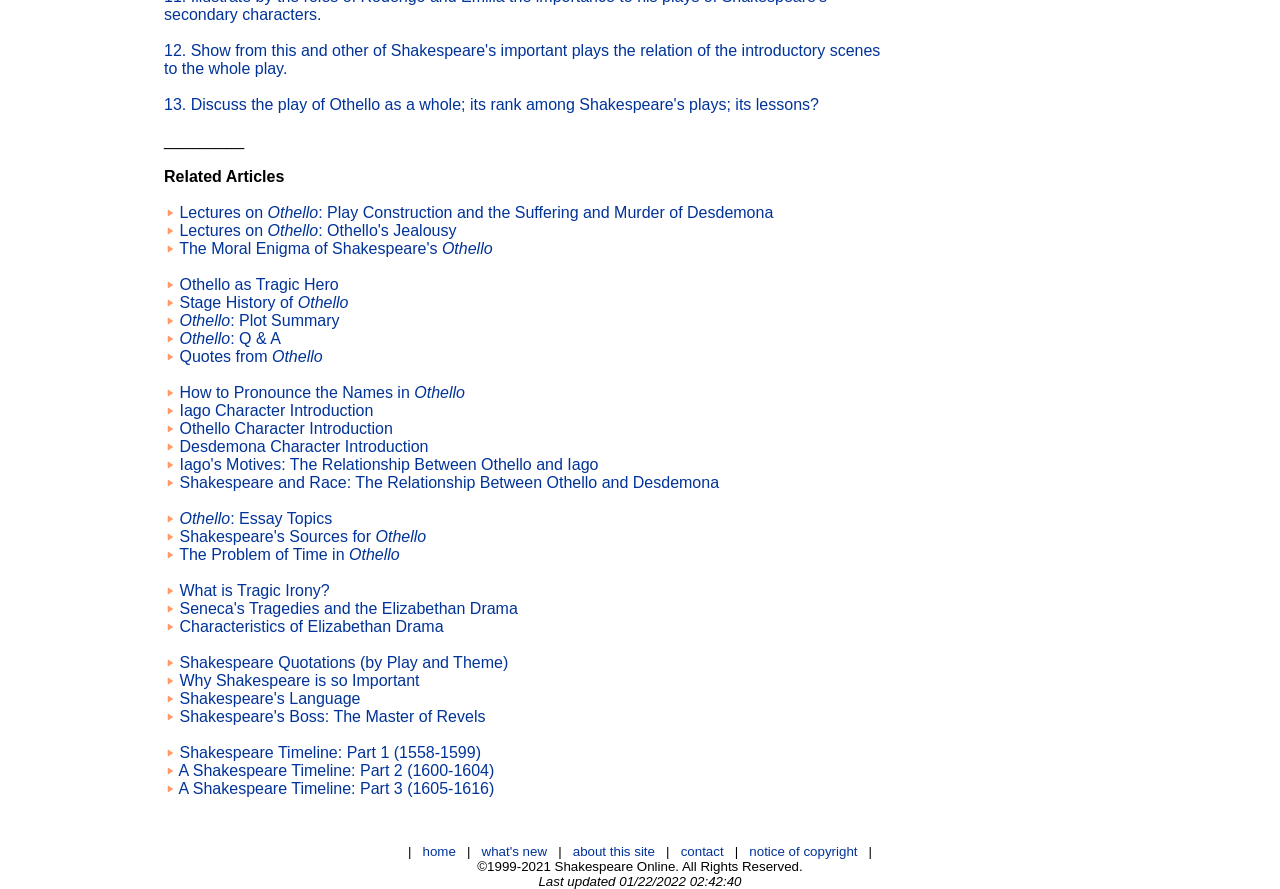Predict the bounding box of the UI element based on the description: "Iago Character Introduction". The coordinates should be four float numbers between 0 and 1, formatted as [left, top, right, bottom].

[0.14, 0.452, 0.292, 0.471]